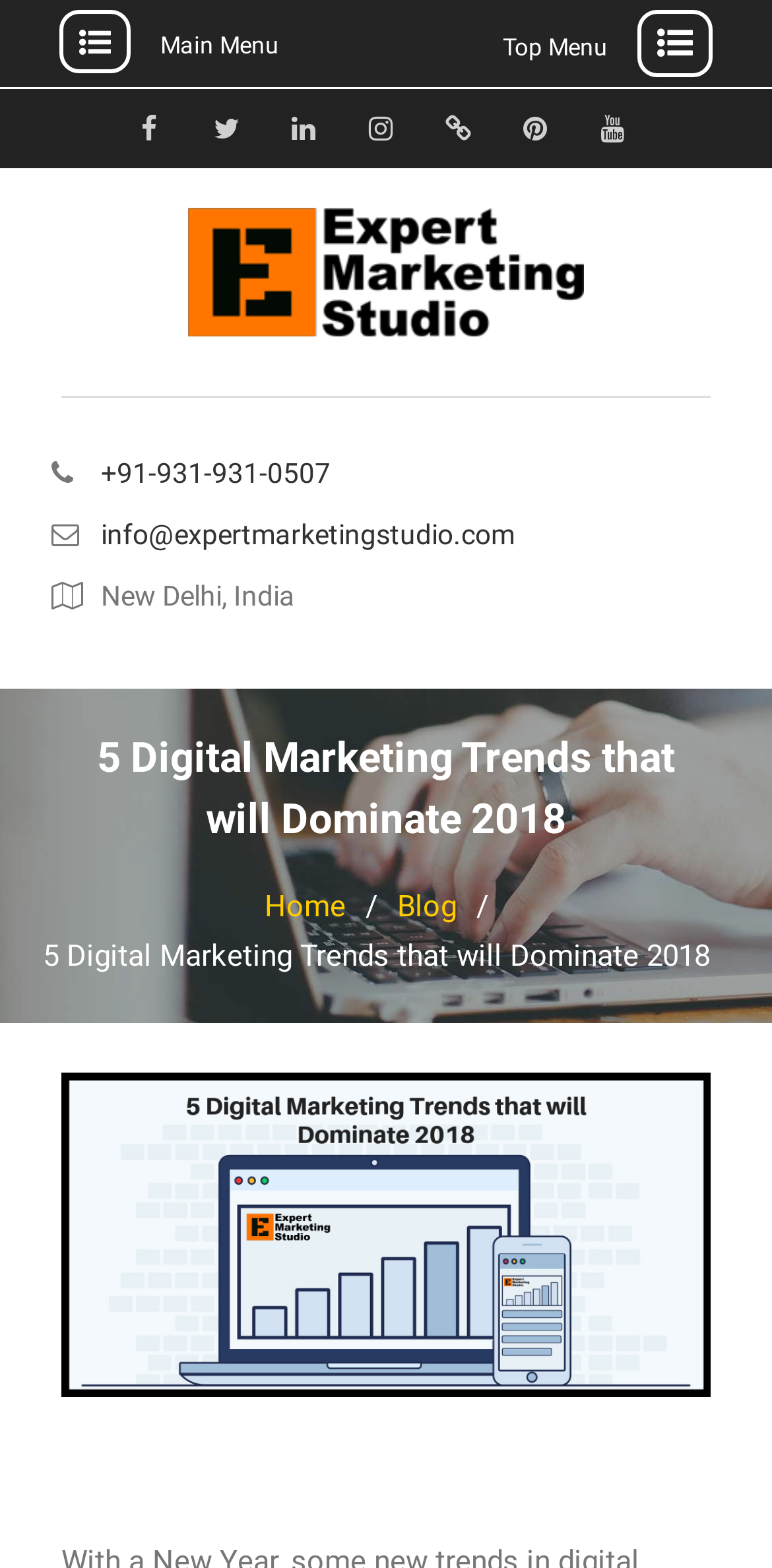Locate the bounding box coordinates of the area to click to fulfill this instruction: "Click on Facebook". The bounding box should be presented as four float numbers between 0 and 1, in the order [left, top, right, bottom].

[0.155, 0.063, 0.232, 0.101]